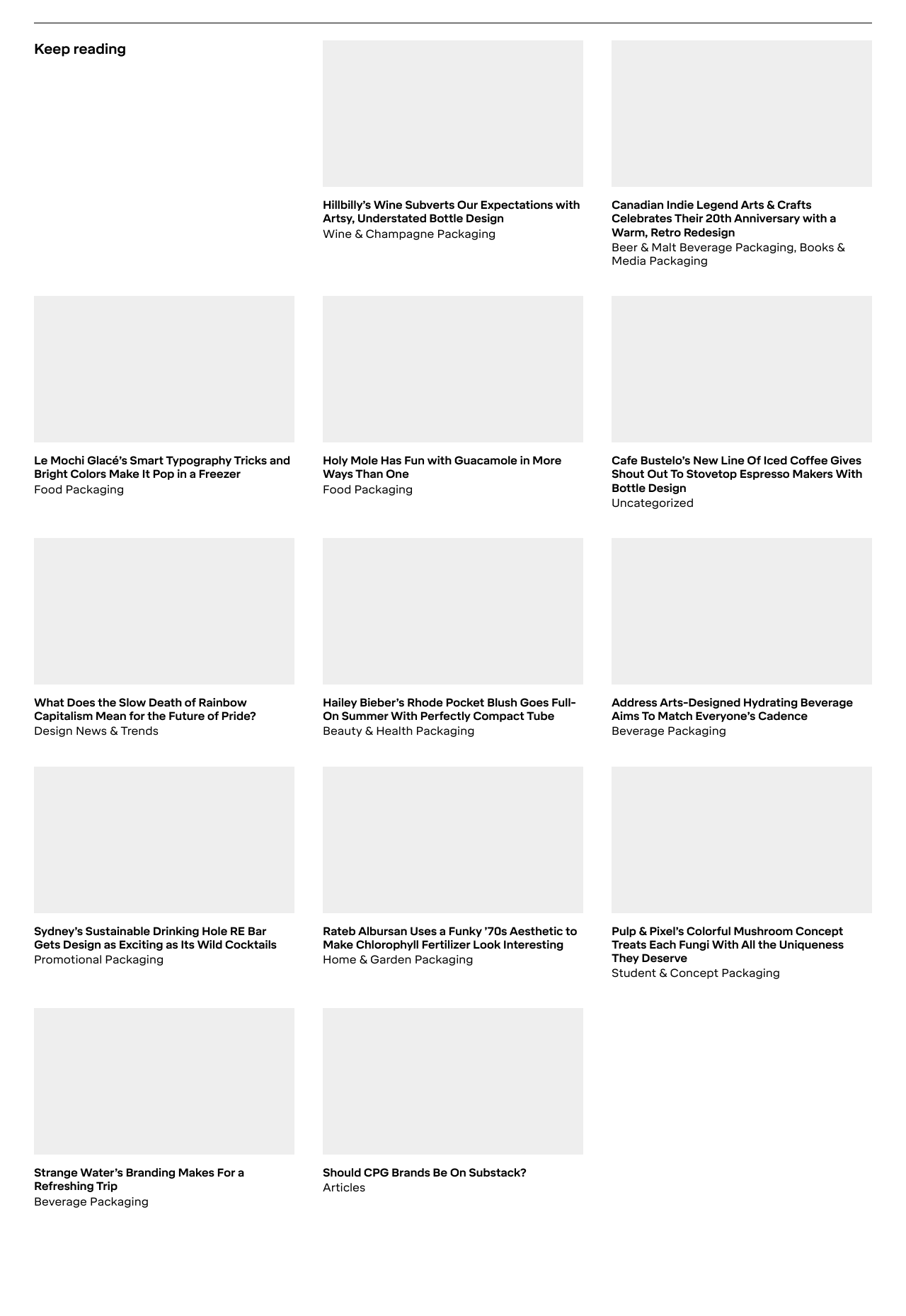Can you find the bounding box coordinates for the element that needs to be clicked to execute this instruction: "Save the article about Canadian Indie Legend Arts & Crafts Celebrates Their 20th Anniversary with a Warm, Retro Redesign"? The coordinates should be given as four float numbers between 0 and 1, i.e., [left, top, right, bottom].

[0.902, 0.039, 0.95, 0.052]